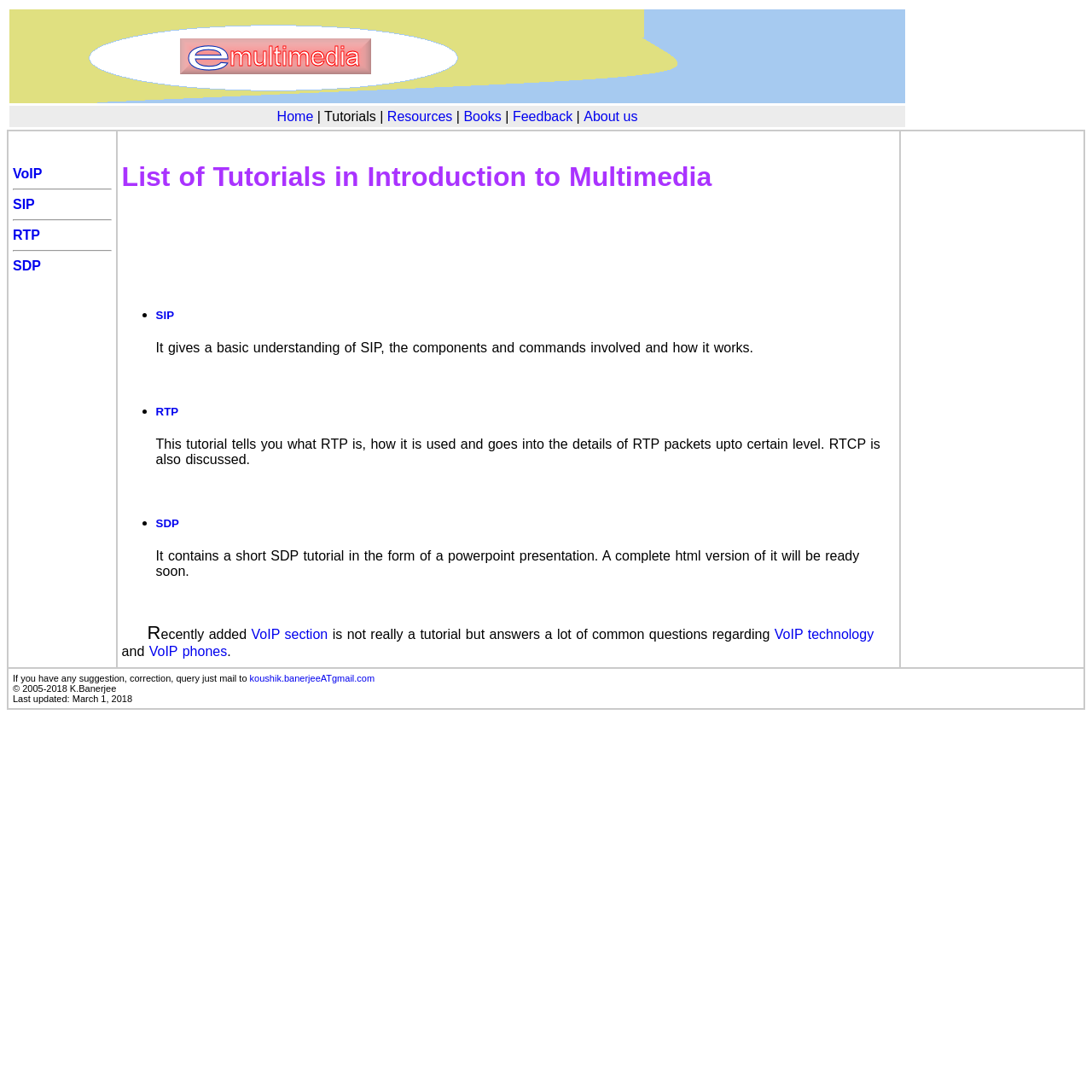Extract the bounding box coordinates for the UI element described by the text: "Apollo Magazine". The coordinates should be in the form of [left, top, right, bottom] with values between 0 and 1.

None